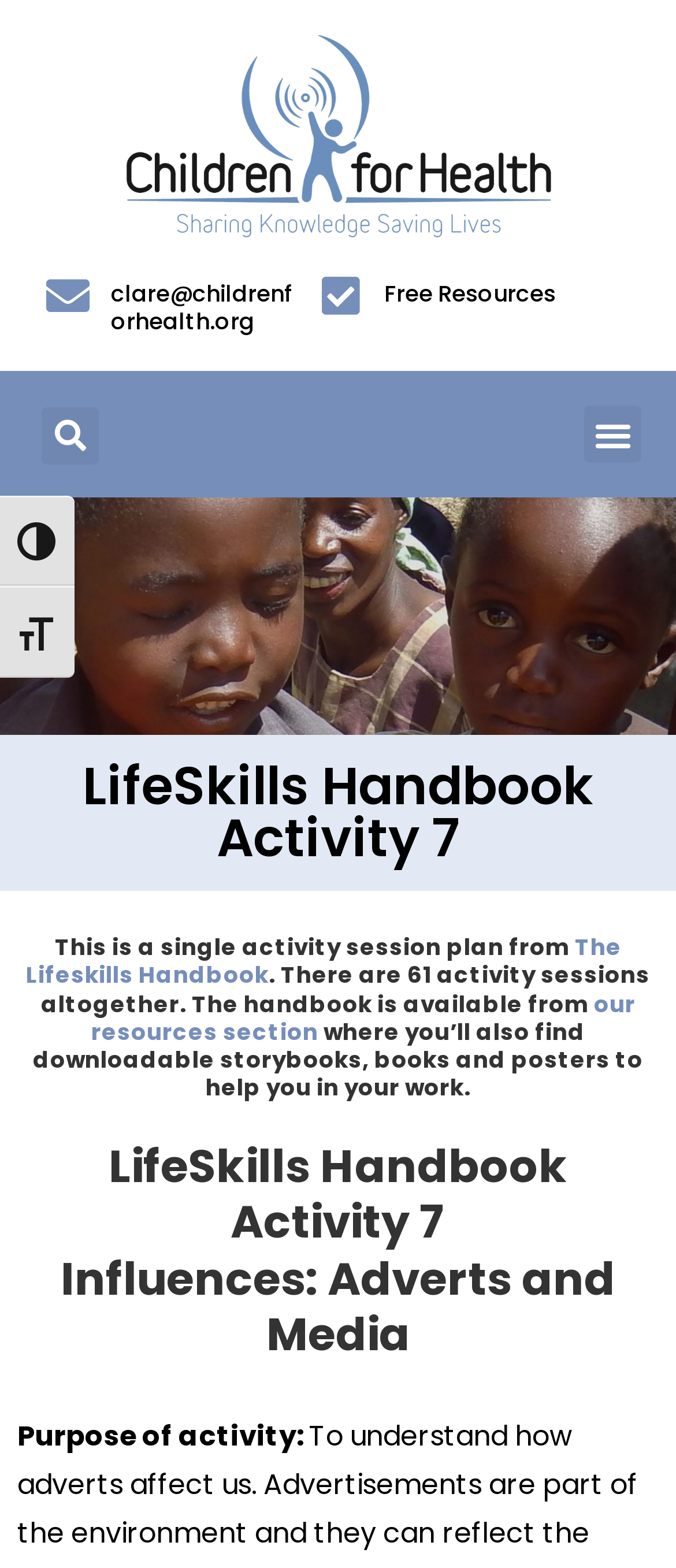Determine the bounding box coordinates of the section I need to click to execute the following instruction: "Search". Provide the coordinates as four float numbers between 0 and 1, i.e., [left, top, right, bottom].

[0.062, 0.259, 0.146, 0.296]